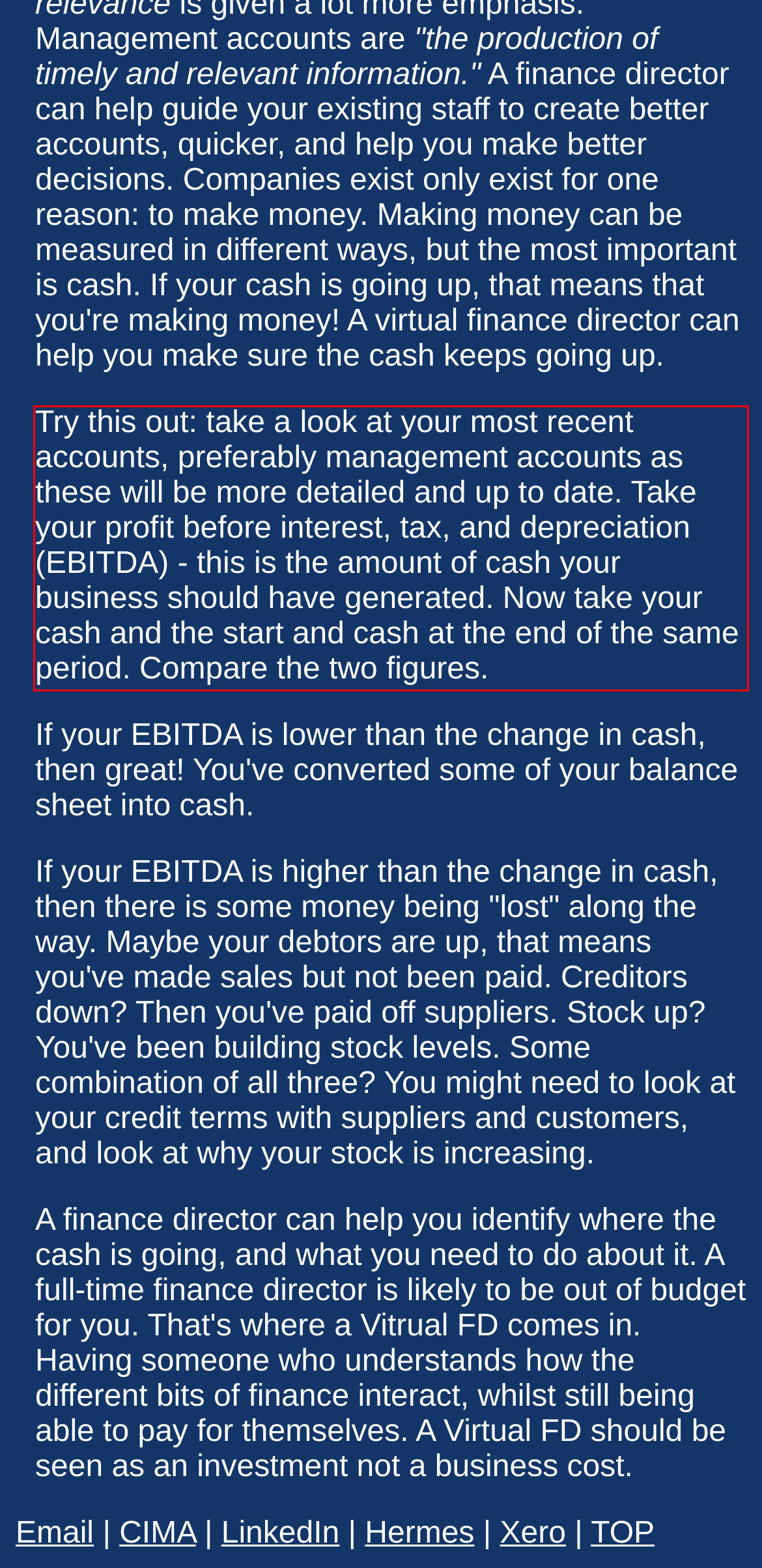Analyze the webpage screenshot and use OCR to recognize the text content in the red bounding box.

Try this out: take a look at your most recent accounts, preferably management accounts as these will be more detailed and up to date. Take your profit before interest, tax, and depreciation (EBITDA) - this is the amount of cash your business should have generated. Now take your cash and the start and cash at the end of the same period. Compare the two figures.